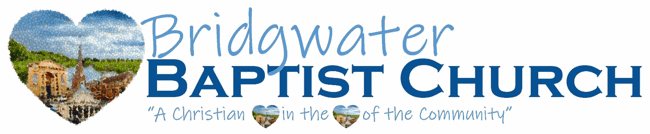Answer the question briefly using a single word or phrase: 
What is the tagline of Bridgwater Baptist Church?

A Christian ♥ in the ♥ of the Community